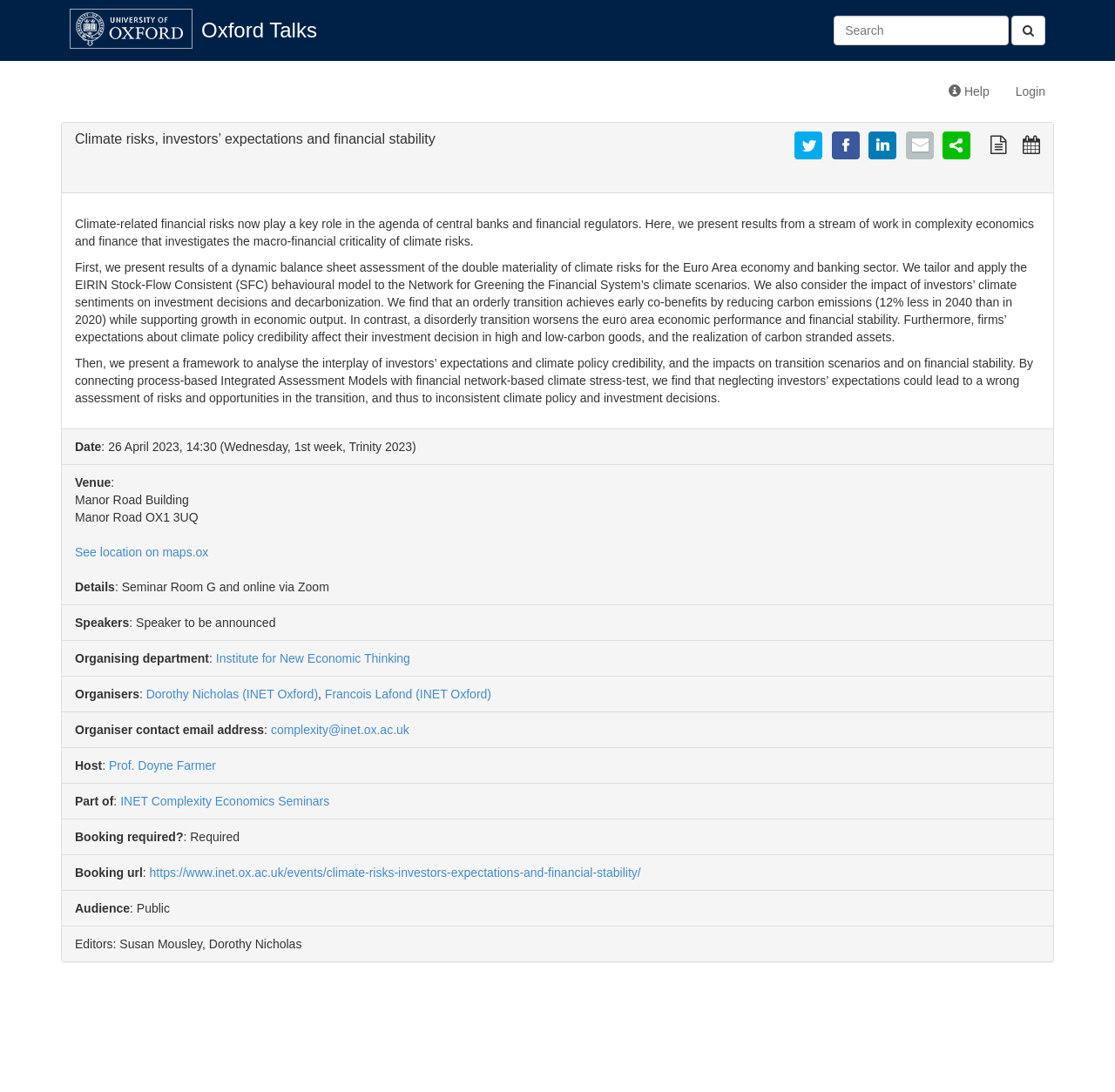Provide a one-word or brief phrase answer to the question:
Is booking required for this event?

Yes